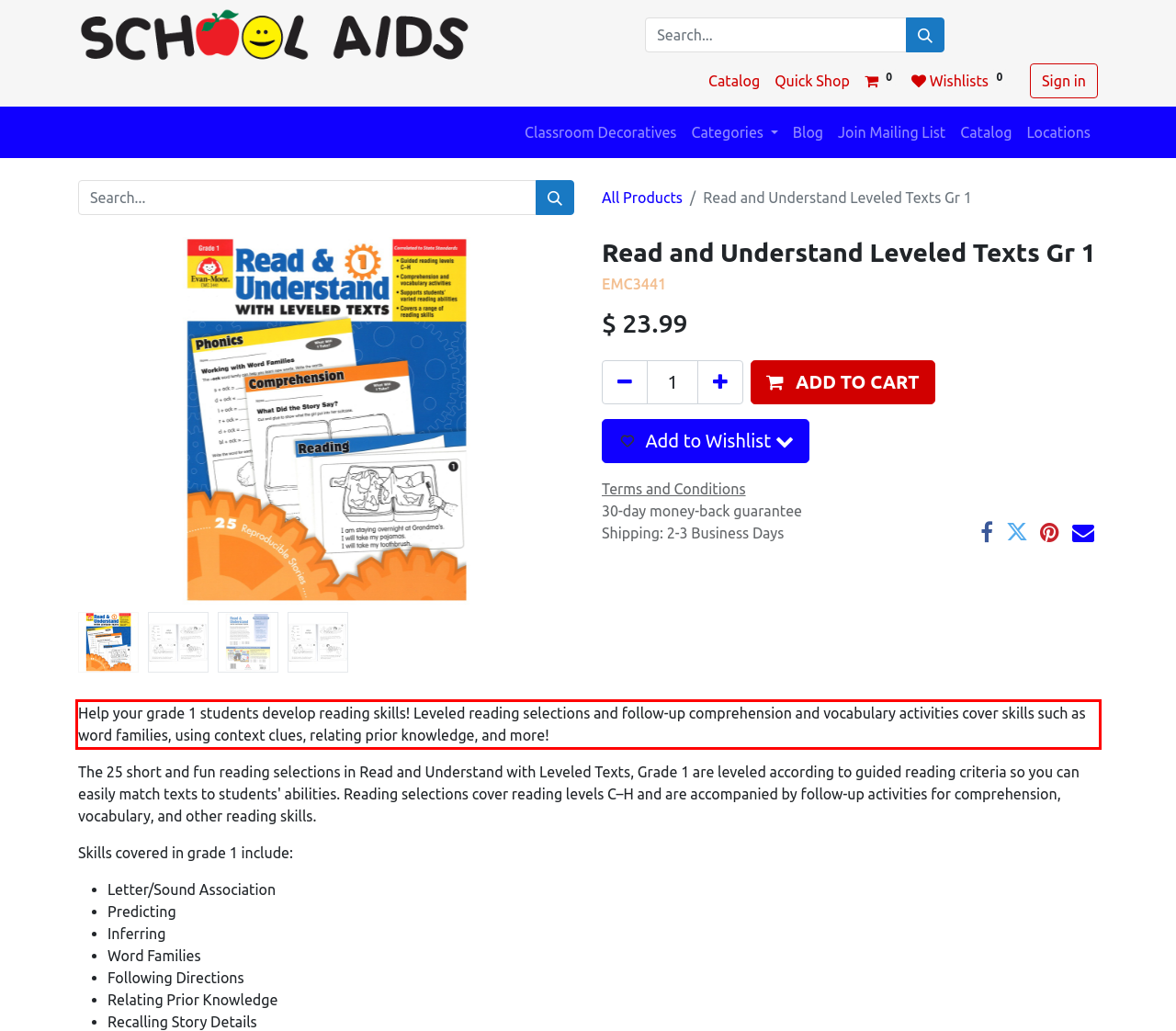Please perform OCR on the UI element surrounded by the red bounding box in the given webpage screenshot and extract its text content.

Help your grade 1 students develop reading skills! Leveled reading selections and follow-up comprehension and vocabulary activities cover skills such as word families, using context clues, relating prior knowledge, and more!